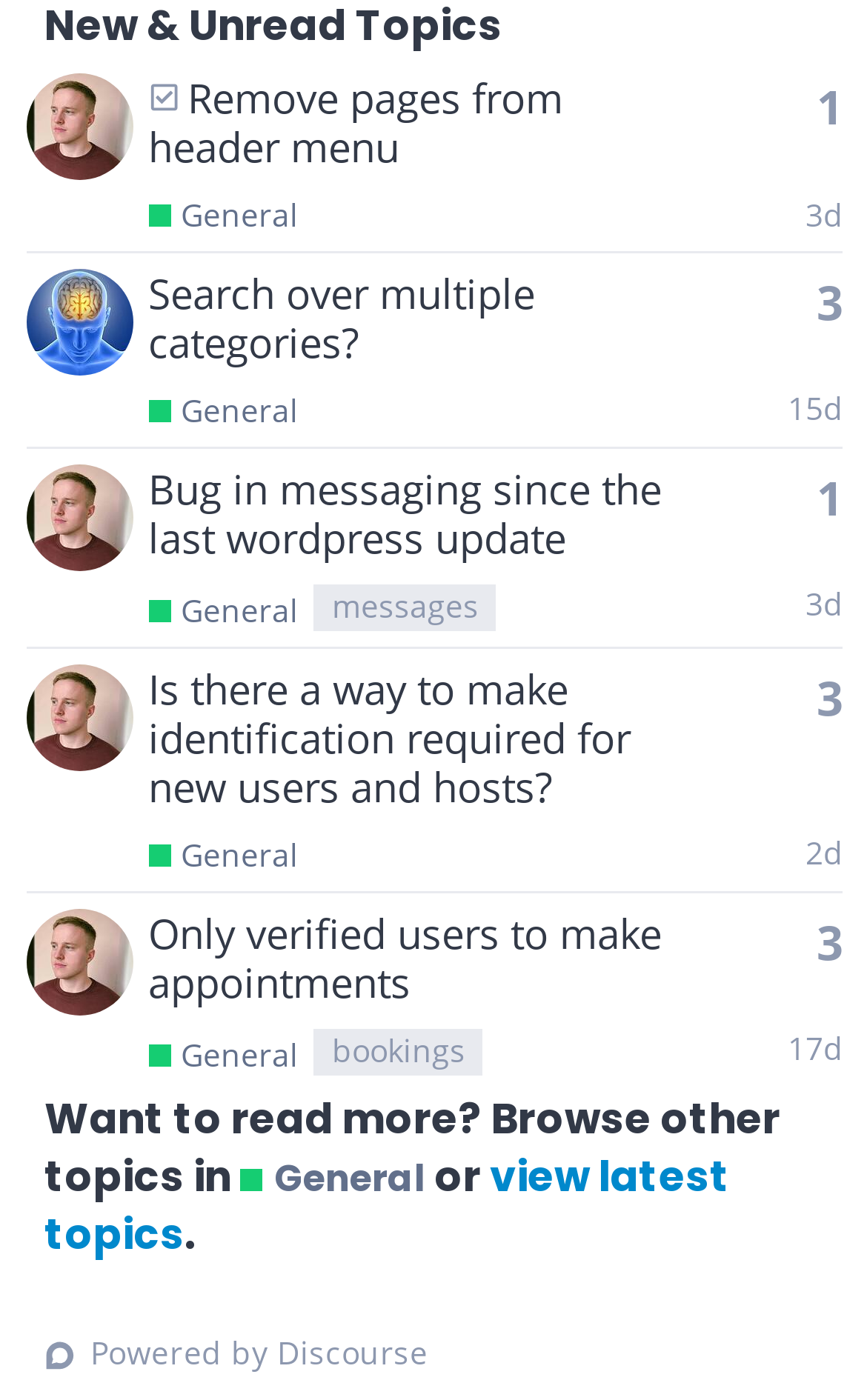Look at the image and give a detailed response to the following question: How many replies does the topic 'Search over multiple categories?' have?

I found the topic 'Search over multiple categories?' in the gridcell element, and it has a generic element 'This topic has 3 replies' next to it, which indicates the number of replies.